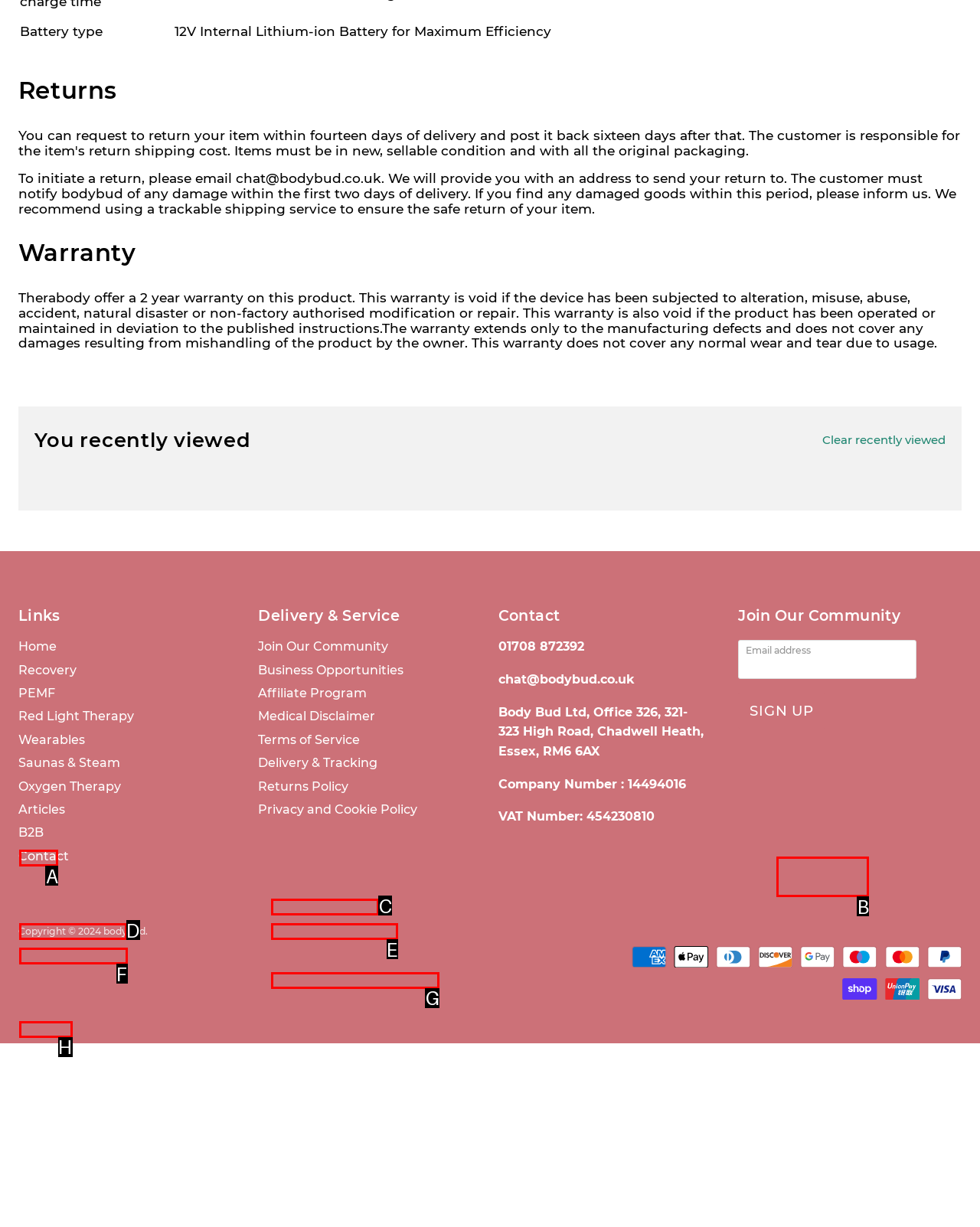Based on the description: Privacy and Cookie Policy
Select the letter of the corresponding UI element from the choices provided.

G